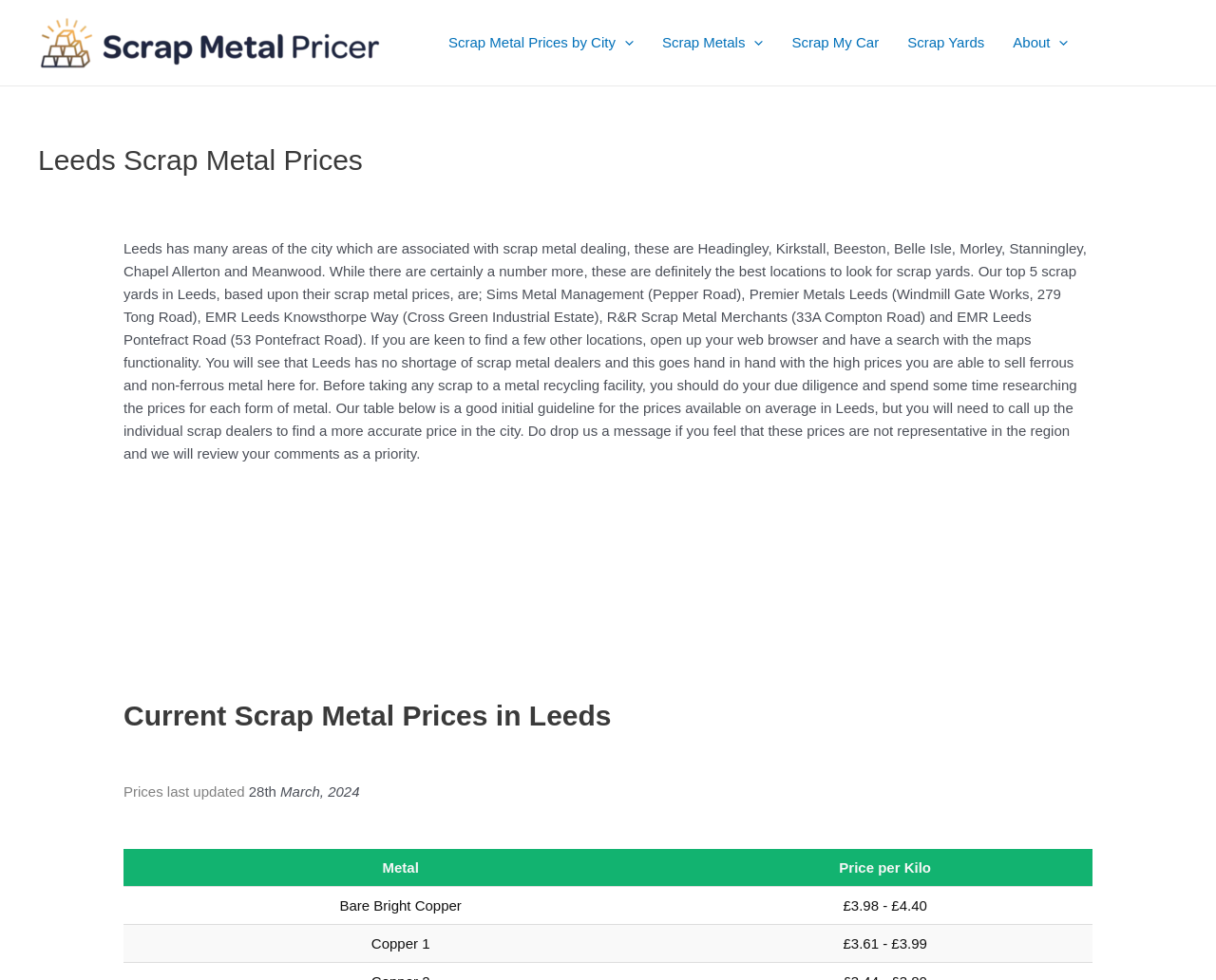What is the price range for Bare Bright Copper in Leeds?
Please ensure your answer is as detailed and informative as possible.

The webpage provides a table of current scrap metal prices in Leeds, and the price range for Bare Bright Copper is listed as £3.98 - £4.40 per kilo.